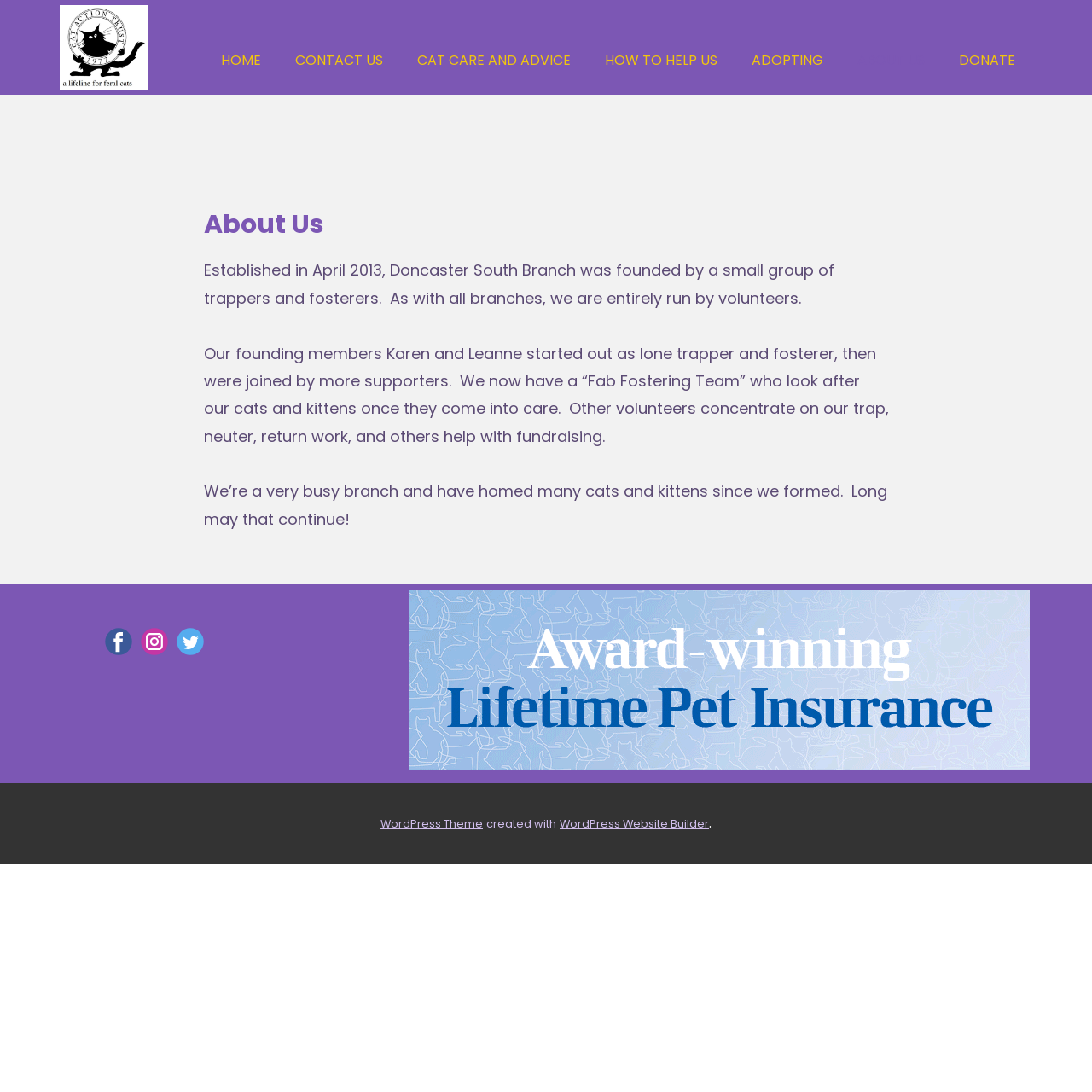Find the bounding box coordinates of the area that needs to be clicked in order to achieve the following instruction: "Donate to the organization". The coordinates should be specified as four float numbers between 0 and 1, i.e., [left, top, right, bottom].

[0.862, 0.042, 0.945, 0.07]